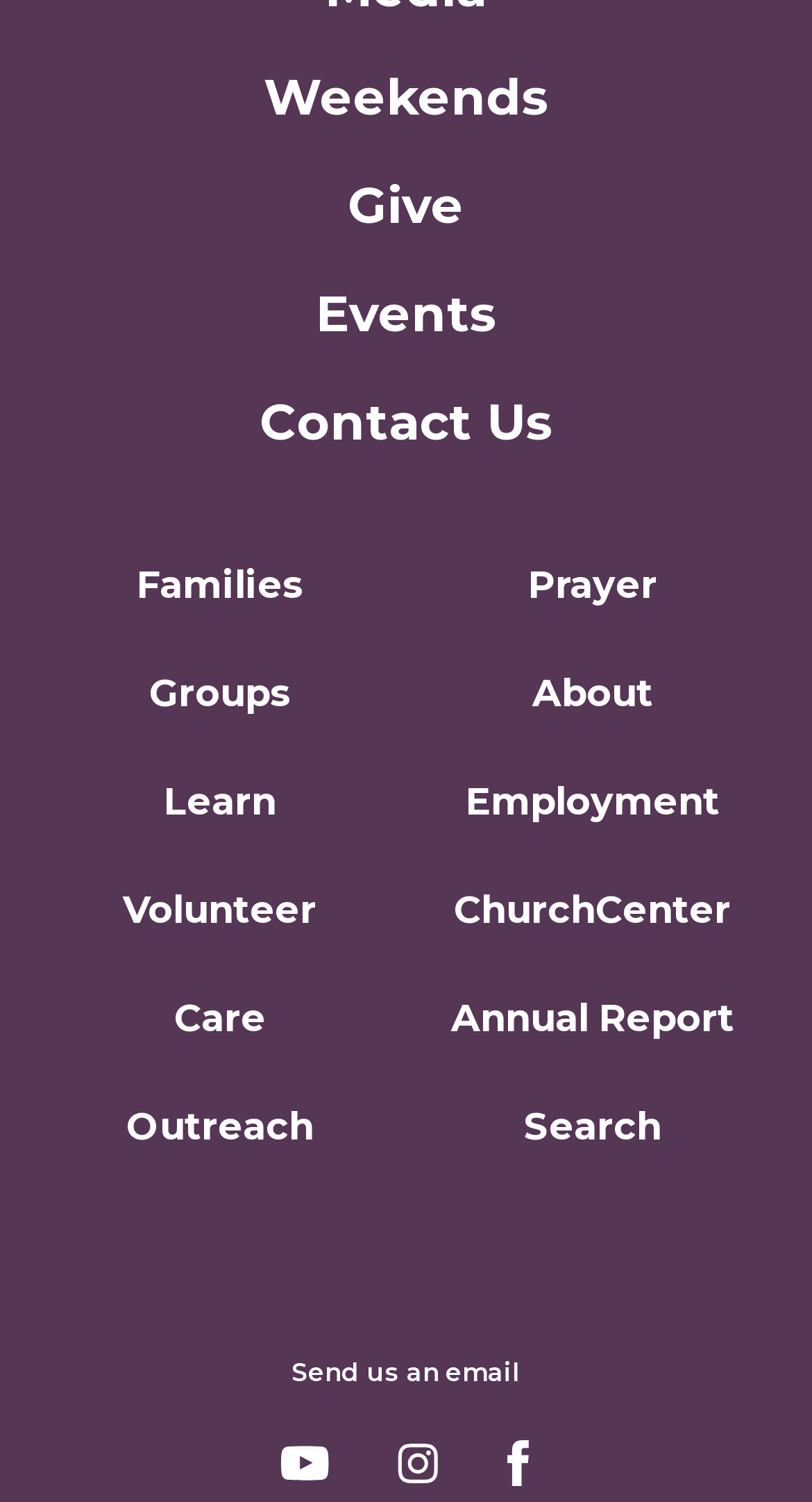Identify the bounding box coordinates of the region that needs to be clicked to carry out this instruction: "Click on the 'Weekends' link". Provide these coordinates as four float numbers ranging from 0 to 1, i.e., [left, top, right, bottom].

[0.324, 0.044, 0.676, 0.085]